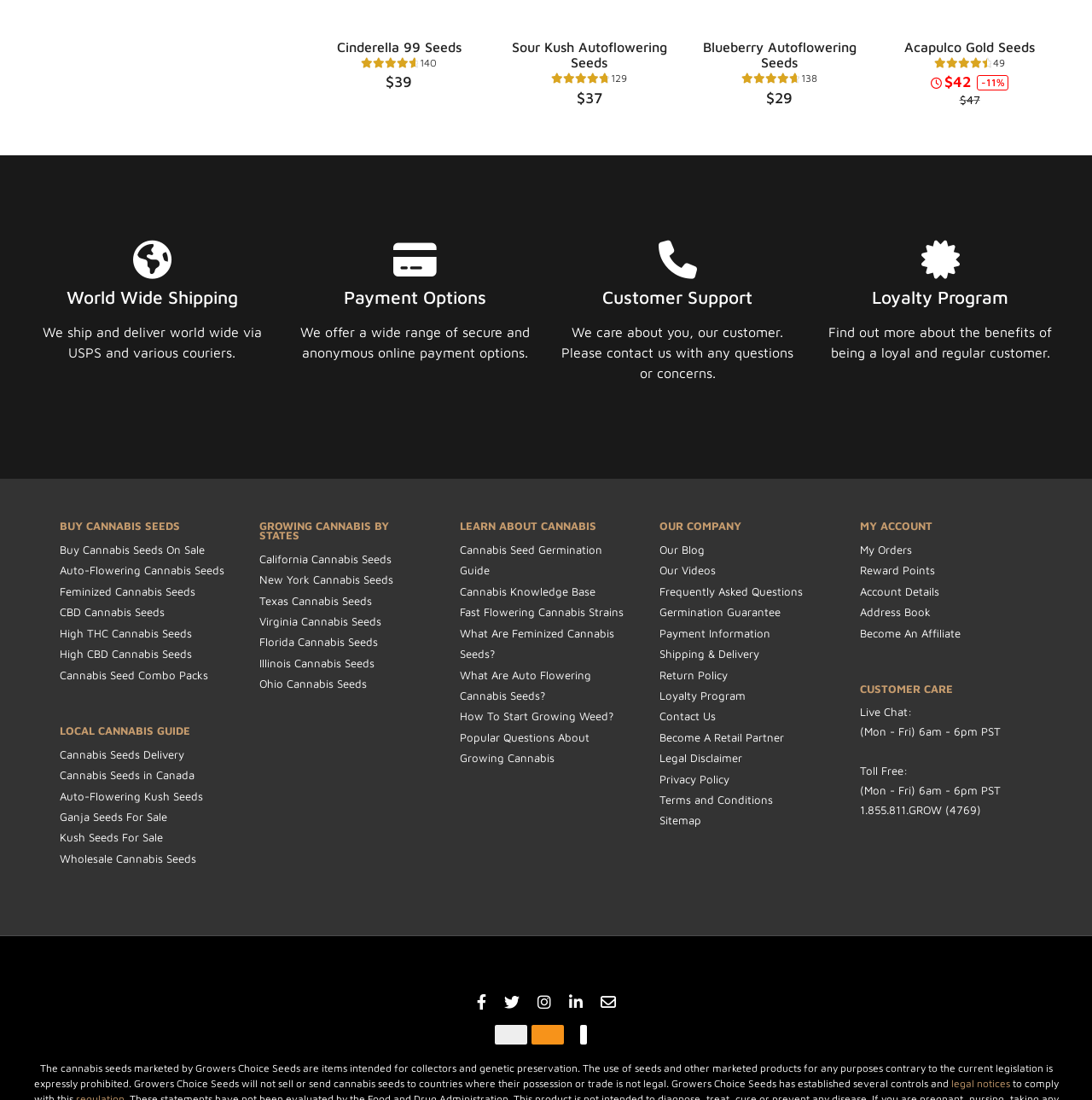Please identify the bounding box coordinates of the element's region that should be clicked to execute the following instruction: "Learn about 'Cannabis Seed Germination Guide'". The bounding box coordinates must be four float numbers between 0 and 1, i.e., [left, top, right, bottom].

[0.421, 0.493, 0.551, 0.525]